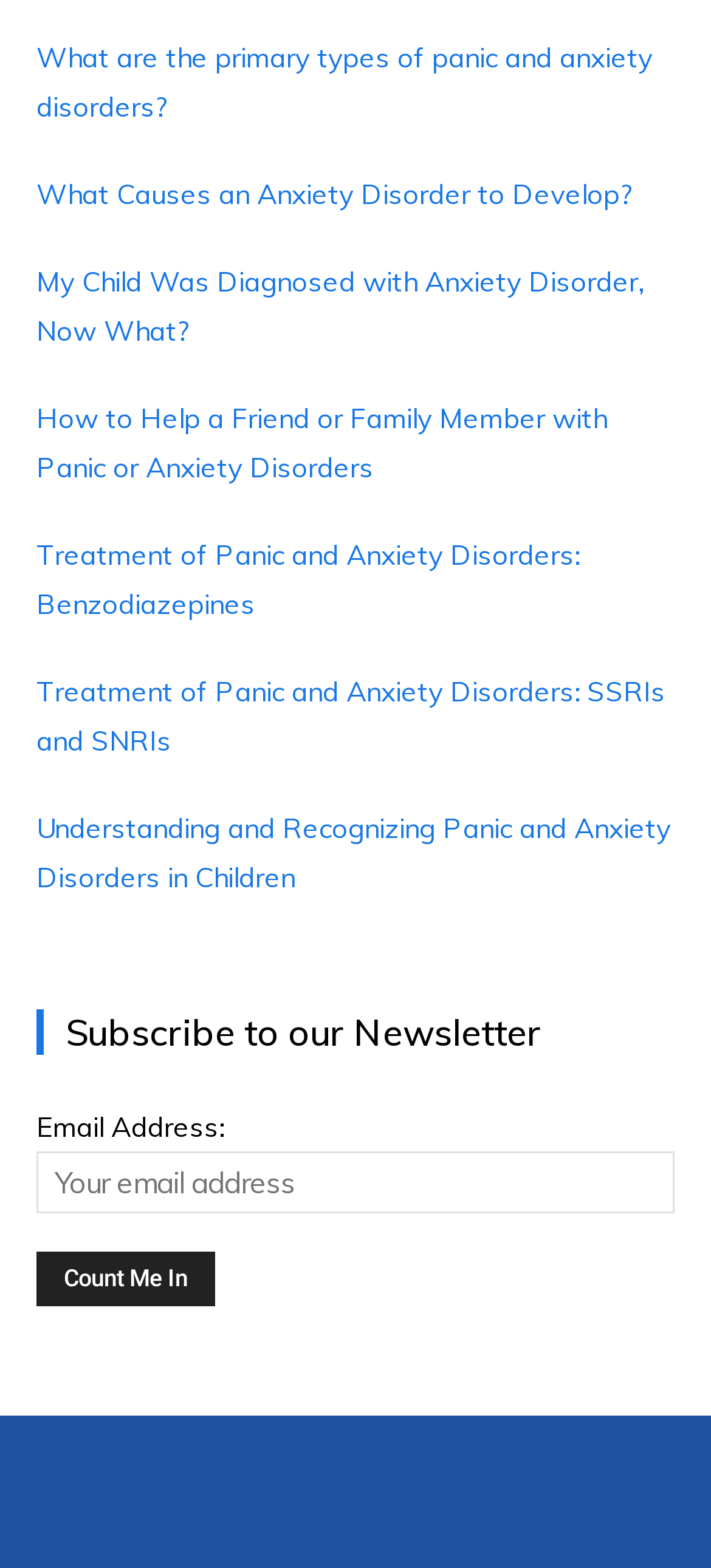Highlight the bounding box coordinates of the element that should be clicked to carry out the following instruction: "Enter email address". The coordinates must be given as four float numbers ranging from 0 to 1, i.e., [left, top, right, bottom].

[0.051, 0.735, 0.949, 0.774]